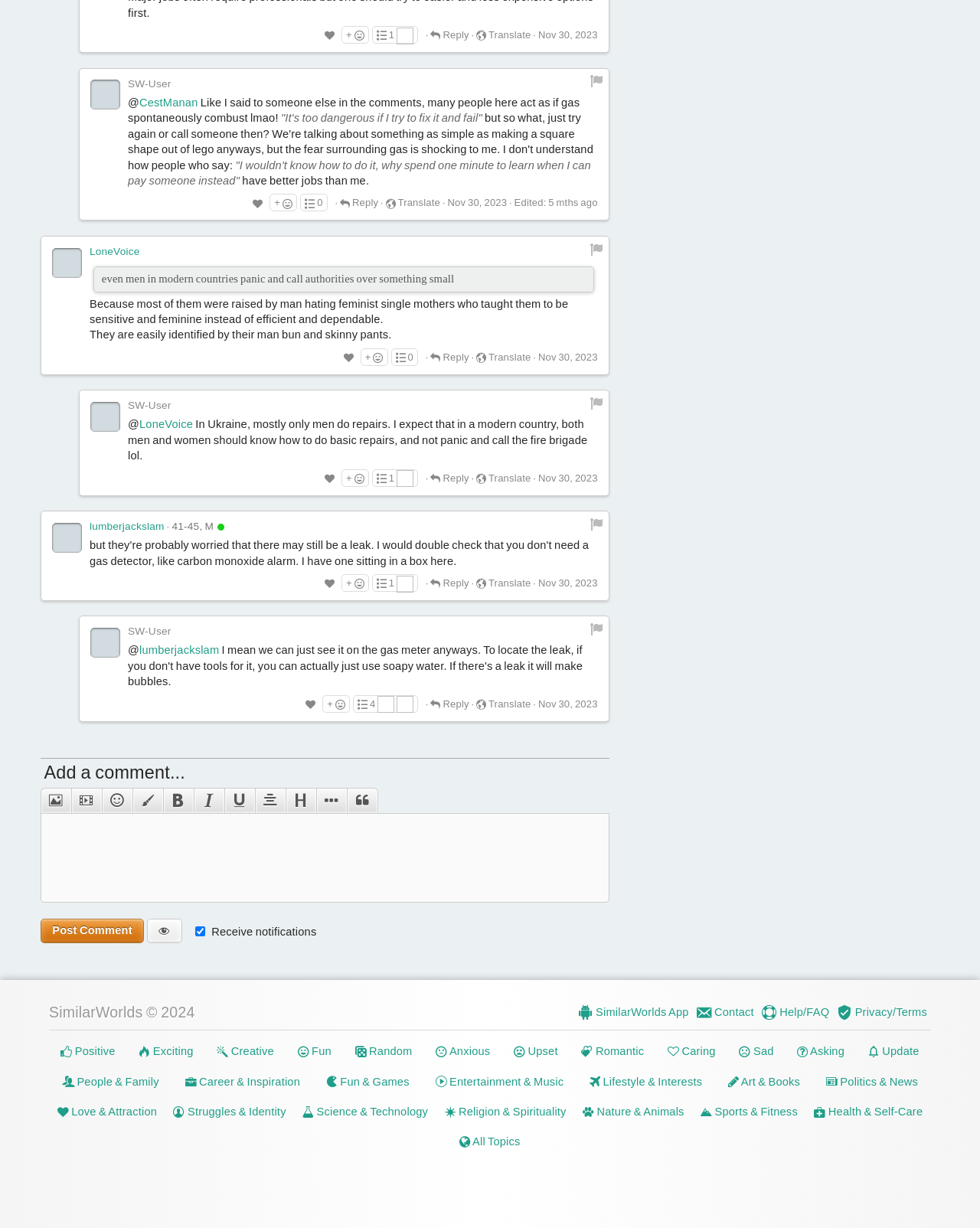Identify the bounding box coordinates for the UI element described as follows: Visit racingqueensland.com.au. Use the format (top-left x, top-left y, bottom-right x, bottom-right y) and ensure all values are floating point numbers between 0 and 1.

None